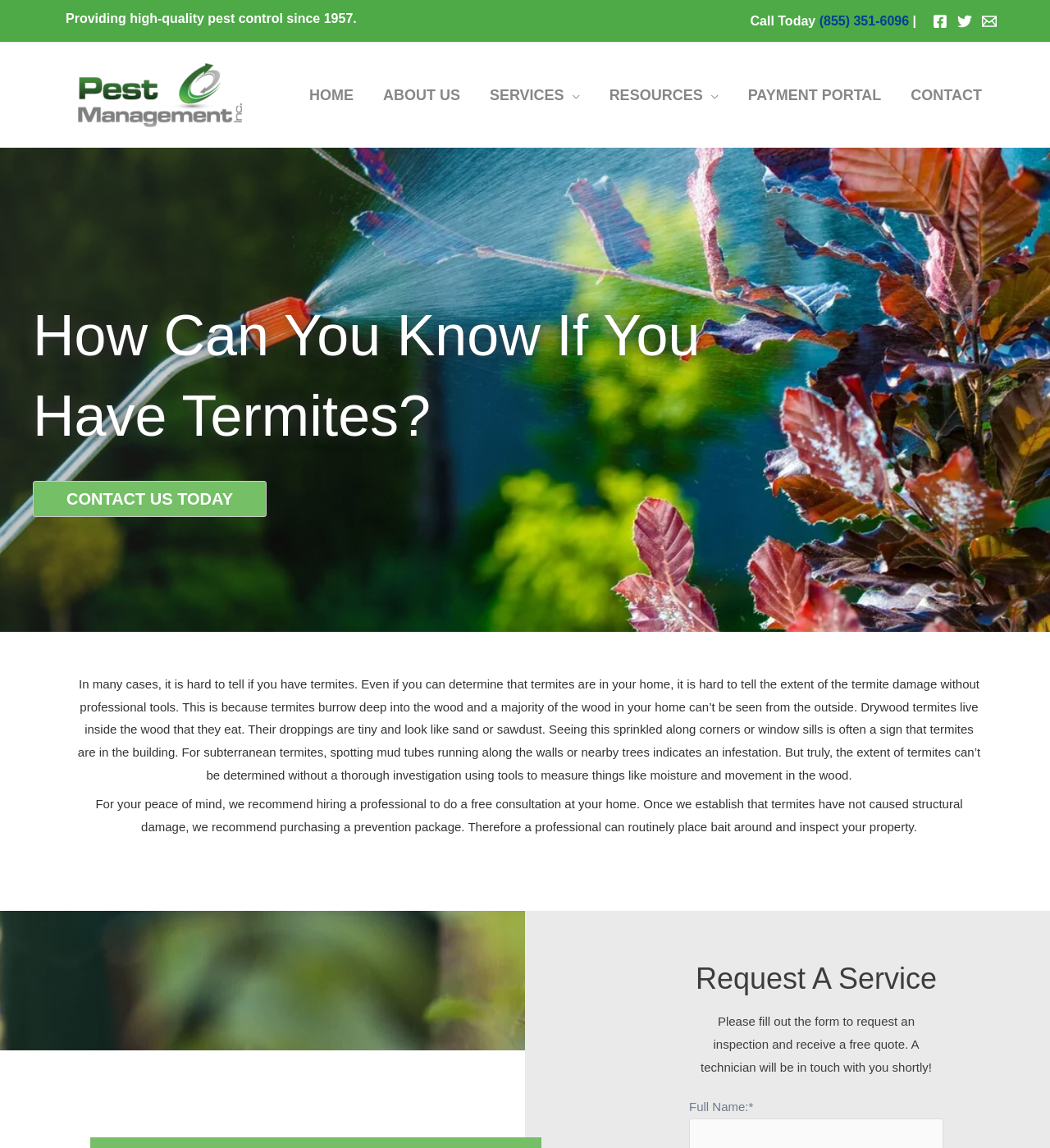Locate the bounding box of the UI element defined by this description: "Contact". The coordinates should be given as four float numbers between 0 and 1, formatted as [left, top, right, bottom].

[0.853, 0.054, 0.949, 0.111]